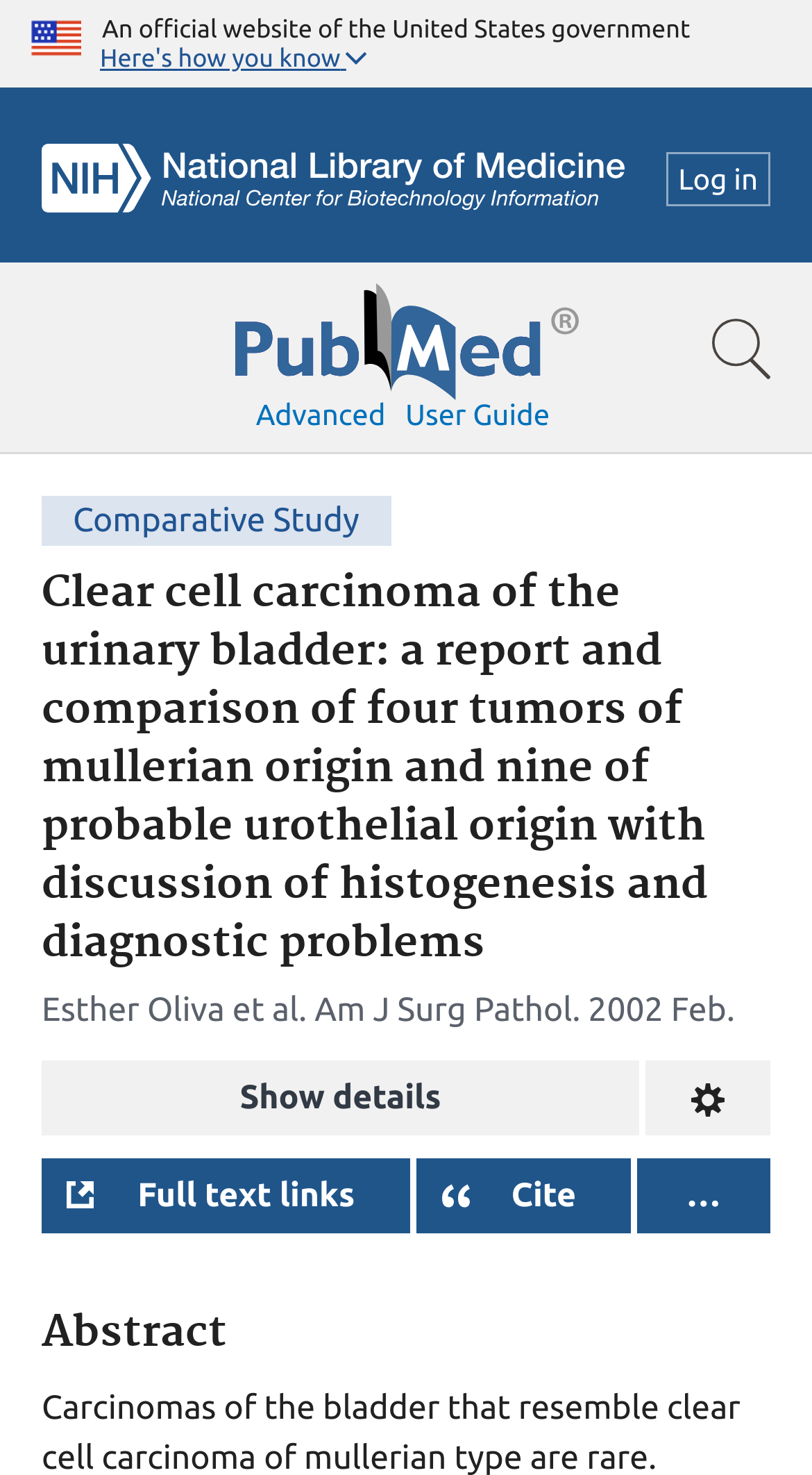Using the element description: "parent_node: Advanced aria-label="Pubmed Logo"", determine the bounding box coordinates. The coordinates should be in the format [left, top, right, bottom], with values between 0 and 1.

[0.288, 0.192, 0.712, 0.256]